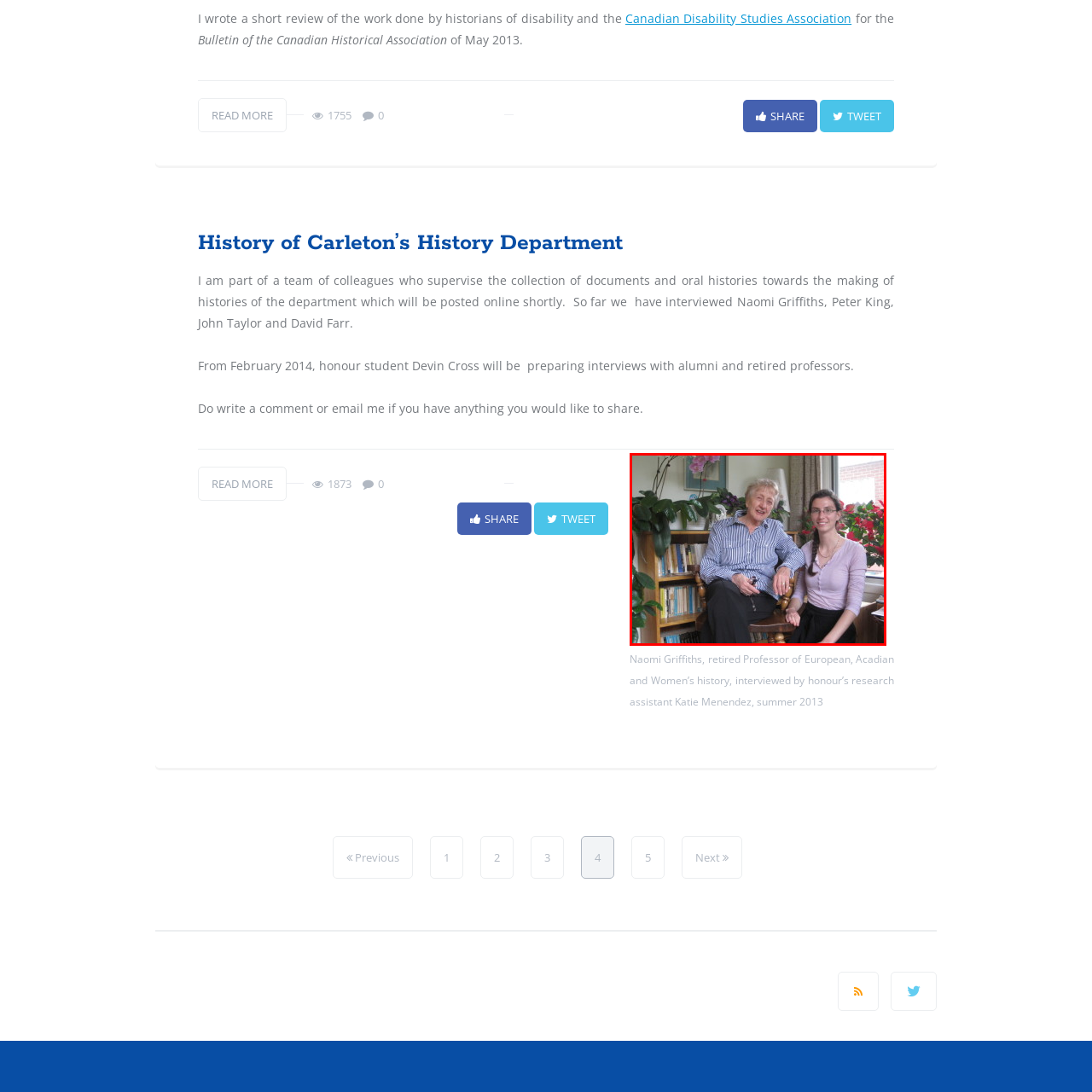Provide a detailed account of the visual content within the red-outlined section of the image.

The image features a warm and inviting scene with two women seated in a cozy, well-lit room filled with greenery and books. On the left, an elderly woman with a radiant smile is dressed in a blue and white striped blouse, embodying warmth and wisdom. She appears relaxed, seated comfortably on a wooden chair, holding a pair of glasses, suggesting a moment of reflection or conversation. Next to her is a younger woman, who has long hair styled in a braid and is wearing a light purple top. She smiles gently as she poses next to her companion, indicating a sense of camaraderie and sharing a personal moment.

The backdrop showcases a bookcase filled with various volumes, adding a scholarly touch to the environment, while vibrant indoor plants and flowers enhance the inviting atmosphere of the space. This image captures a moment of connection between generations, highlighting the importance of storytelling and personal history, as referenced in the context of Naomi Griffiths, a retired professor of European, Acadian, and women's history, who has contributed significantly to historical narratives and is noted for her engaging interviews.